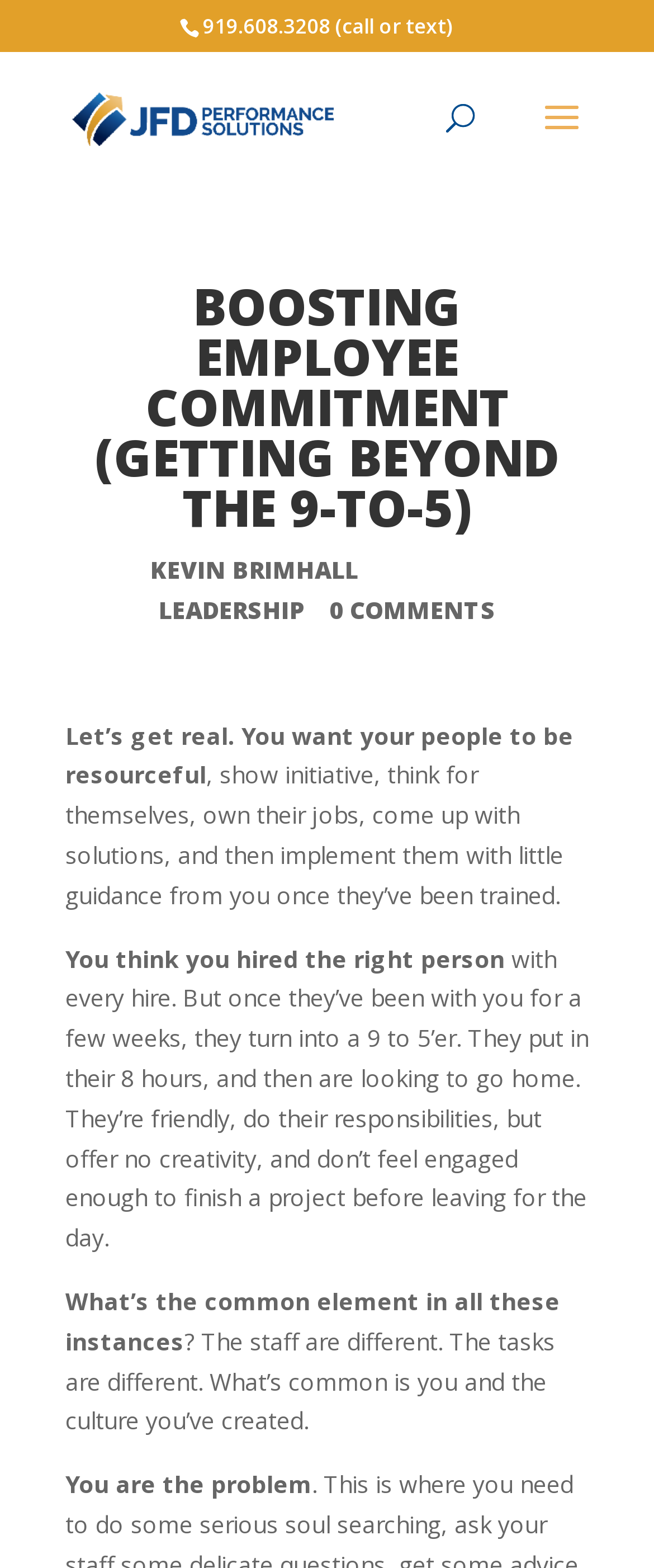Describe every aspect of the webpage in a detailed manner.

This webpage appears to be a blog post or article titled "Boosting Employee Commitment (Getting Beyond the 9-to-5)" by Kevin Brimhall, published on August 7, 2018. The top section of the page features a phone number, "919.608.3208 (call or text)", and a link to "JFD Performance Solutions" accompanied by the company's logo. 

Below this section, there is a search bar with a label "Search for:". The main content of the page is divided into several paragraphs. The title of the article is prominently displayed, followed by the author's name and publication date. 

The article begins by stating that employers want their employees to be resourceful, show initiative, and take ownership of their jobs. However, it is common for employees to become disengaged and only work for their 8 hours, without showing any creativity or enthusiasm. The author argues that the common element in all these instances is the employer and the culture they have created, implying that the employer is the problem. 

Throughout the page, there are several links, including one to the category "Leadership" and another to "0 COMMENTS", suggesting that the article allows for user comments. The overall content of the page is focused on employee engagement and leadership, with the author presenting a thought-provoking perspective on the issue.